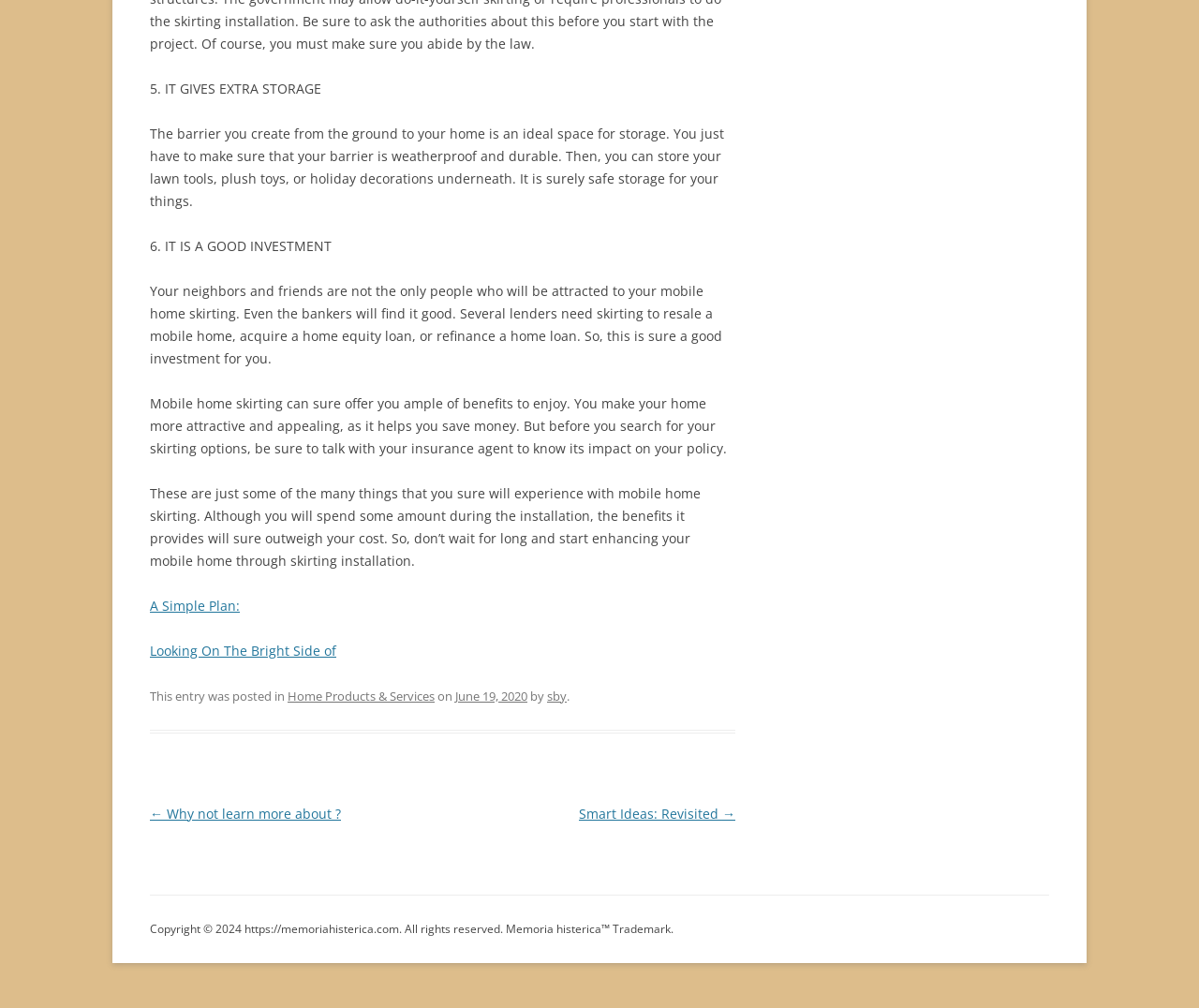Respond with a single word or phrase for the following question: 
Why is mobile home skirting a good investment?

For lenders